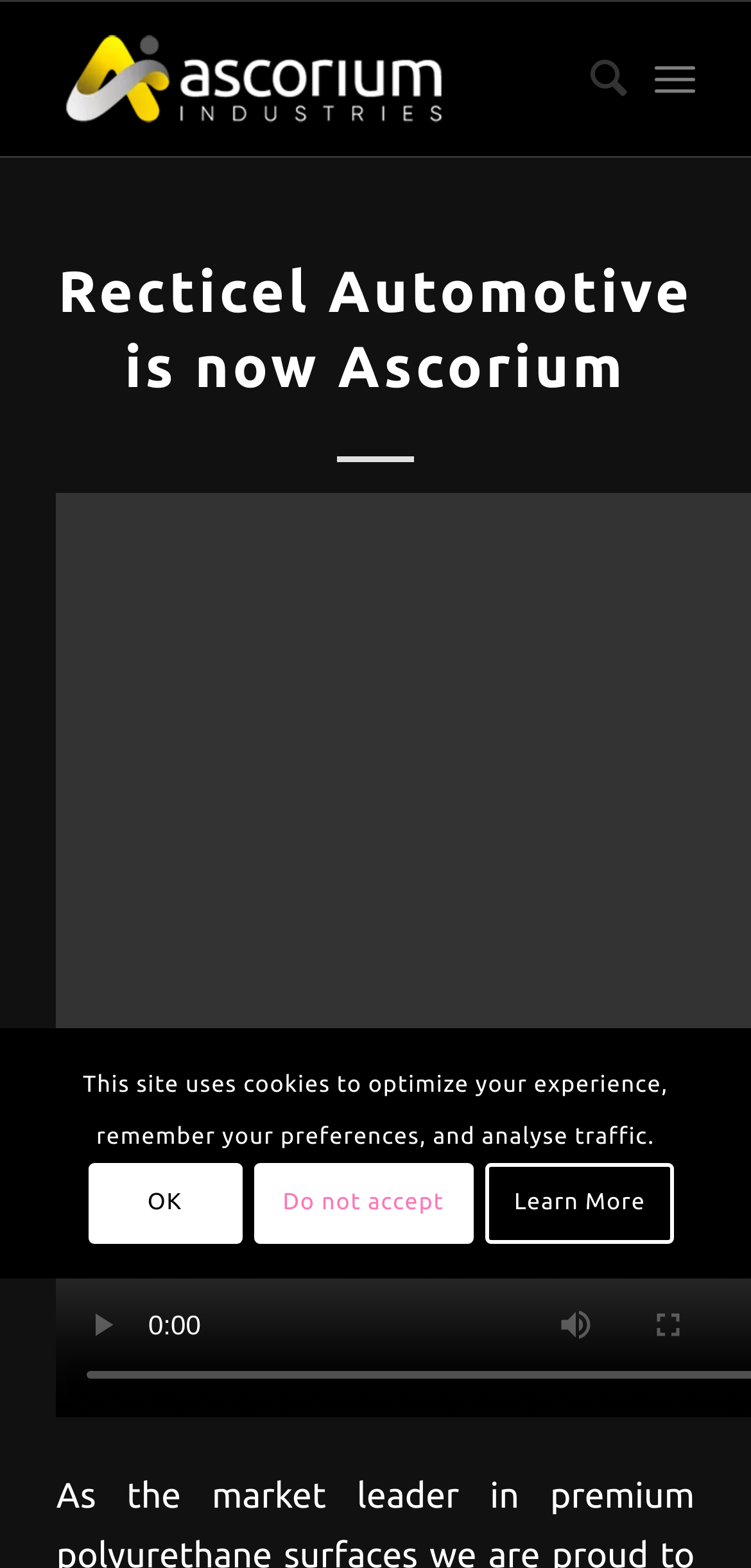How many buttons are disabled?
Using the visual information, reply with a single word or short phrase.

3